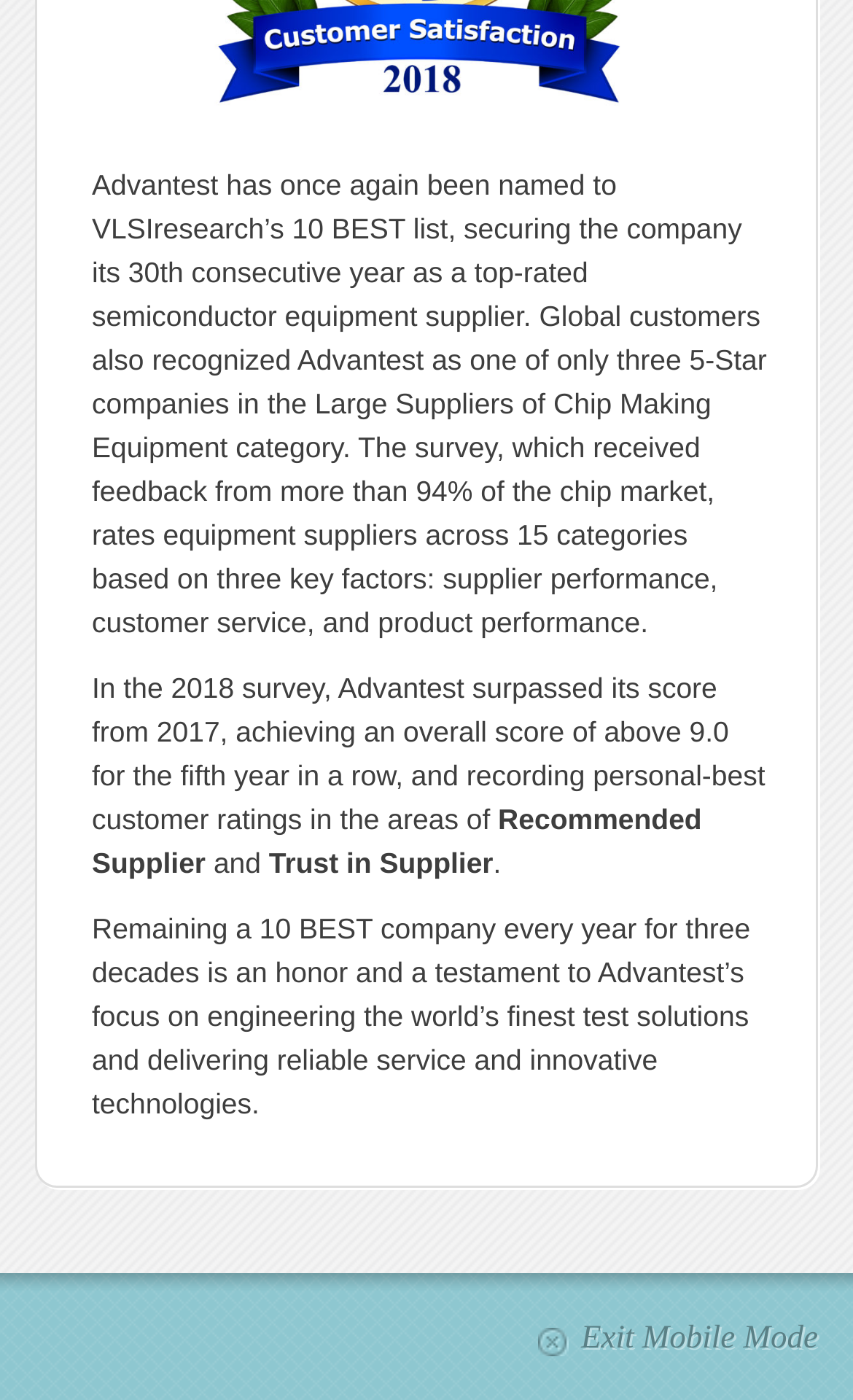Utilize the information from the image to answer the question in detail:
What is the percentage of the chip market that provided feedback in the survey?

The survey received feedback from more than 94% of the chip market.